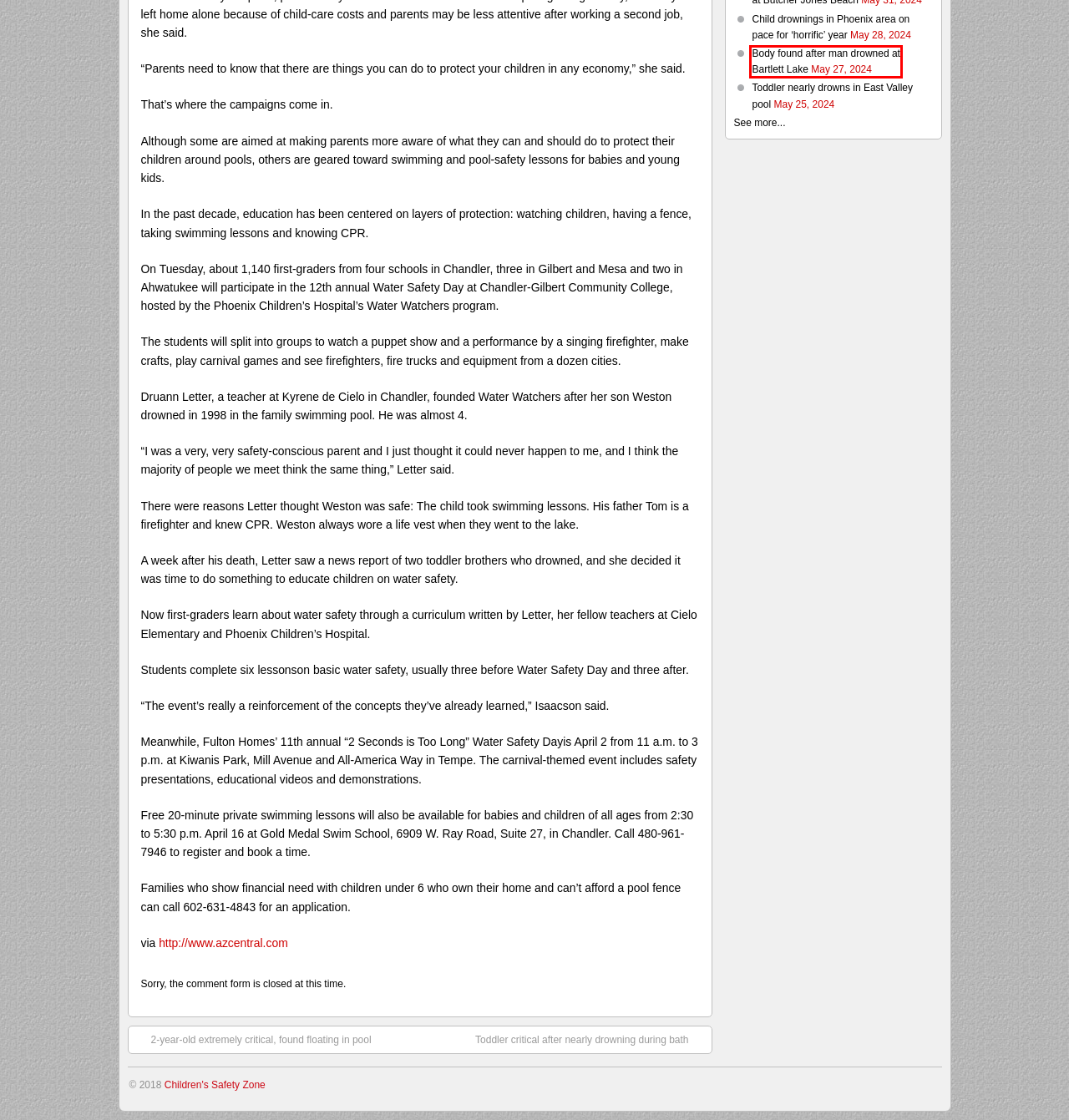Examine the screenshot of the webpage, noting the red bounding box around a UI element. Pick the webpage description that best matches the new page after the element in the red bounding box is clicked. Here are the candidates:
A. Toddler critical after nearly drowning during bath - Children's Safety Zone
B. Welcome to Children's Safety Zone - Children's Safety Zone
C. Child drownings in Phoenix area on pace for ‘horrific’ year - Children's Safety Zone
D. Child dead after being pulled from Mesa lake near Power and Baseline roads - Children's Safety Zone
E. Halloween Safety Tips - Children's Safety Zone
F. Water Related Incident Stories - Children's Safety Zone
G. Toddler nearly drowns in East Valley pool - Children's Safety Zone
H. Body found after man drowned at Bartlett Lake - Children's Safety Zone

H